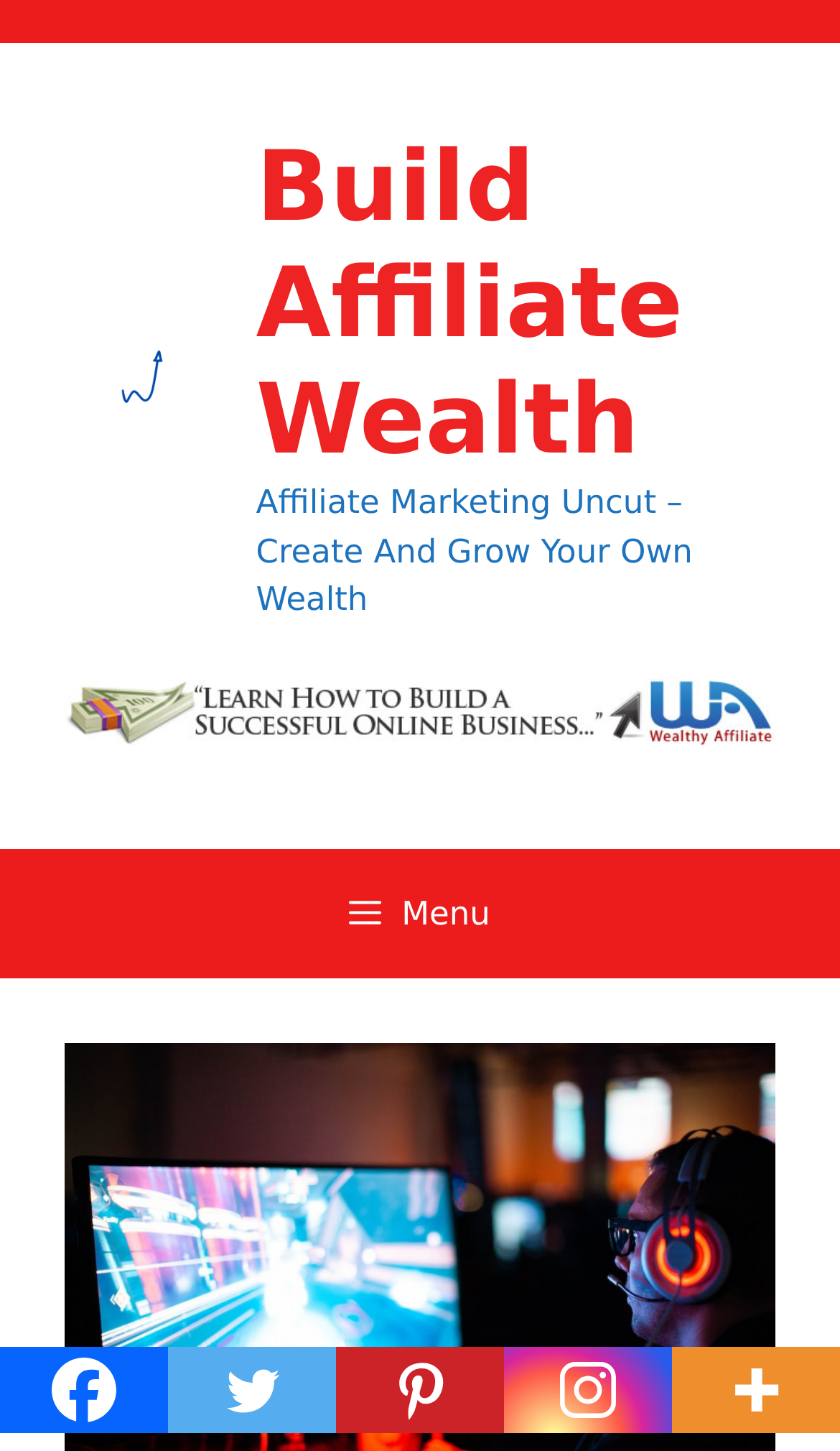Find the bounding box coordinates of the area to click in order to follow the instruction: "Visit the Facebook page".

[0.0, 0.928, 0.2, 0.988]